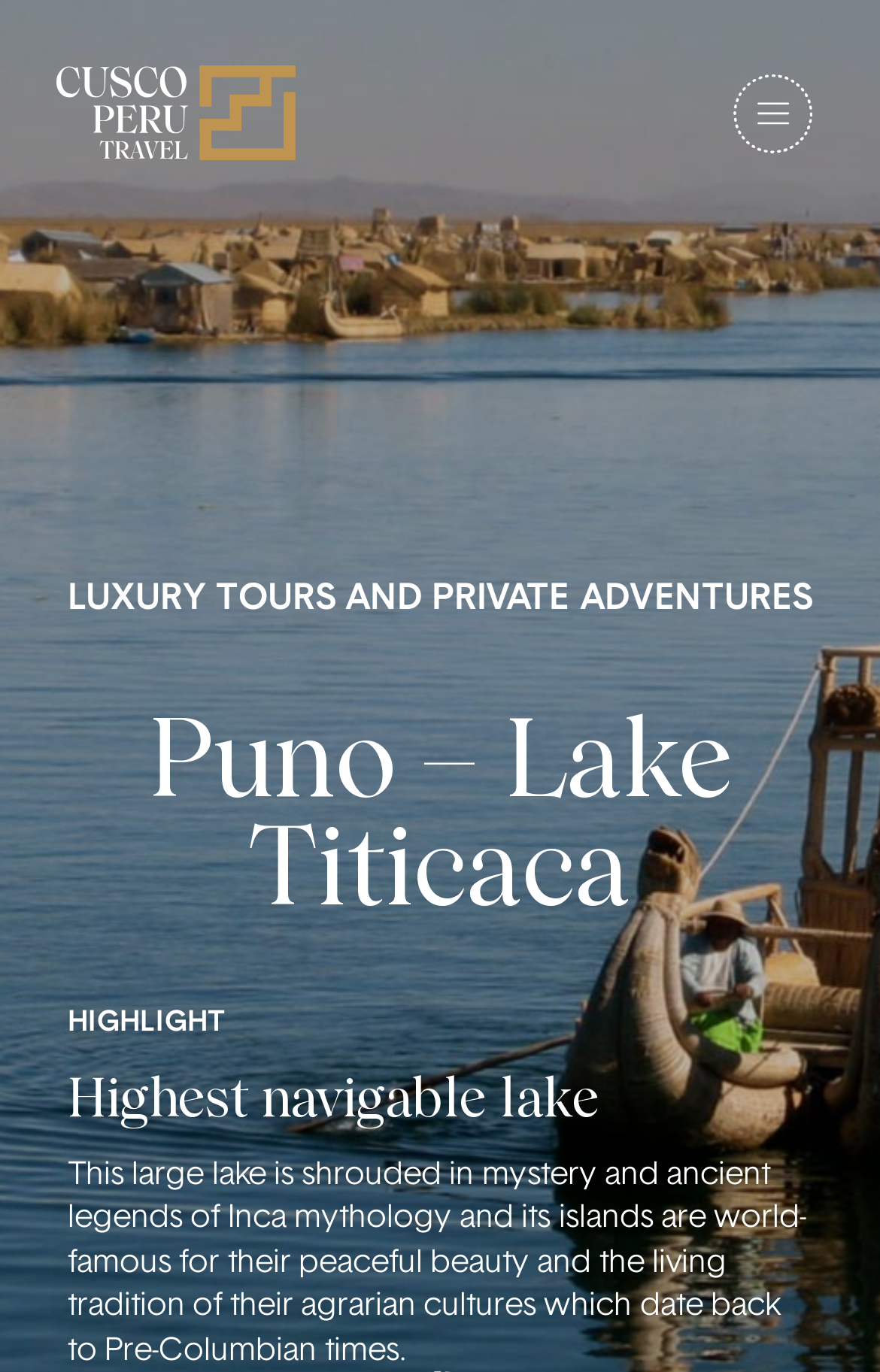What is the mythological significance of the lake?
Deliver a detailed and extensive answer to the question.

The text 'shrouded in mystery and ancient legends of Inca mythology' implies that the lake has mythological significance in Inca mythology.